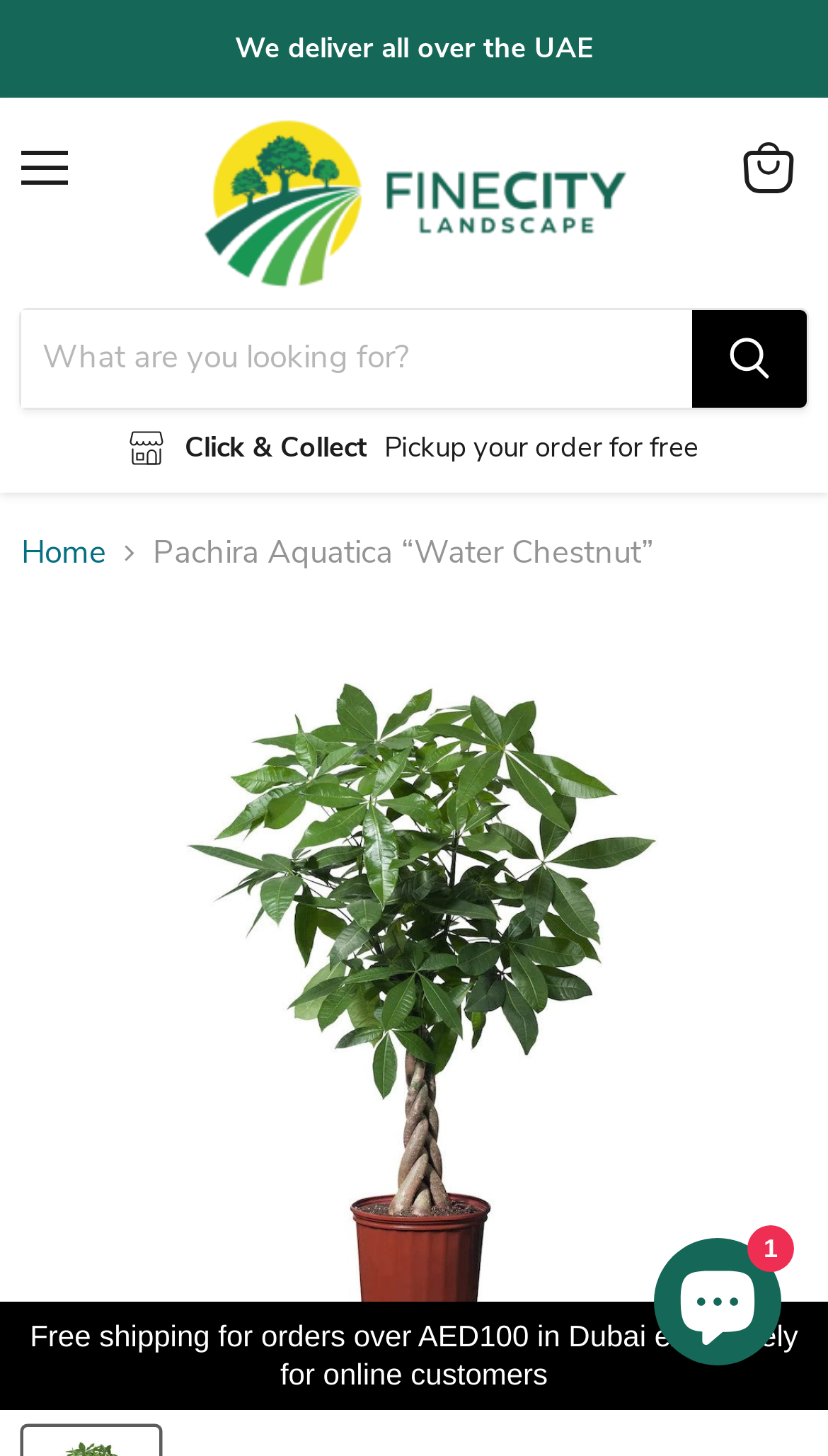Provide a single word or phrase to answer the given question: 
What is the name of the plant featured on the page?

Pachira Aquatica “Water Chestnut”